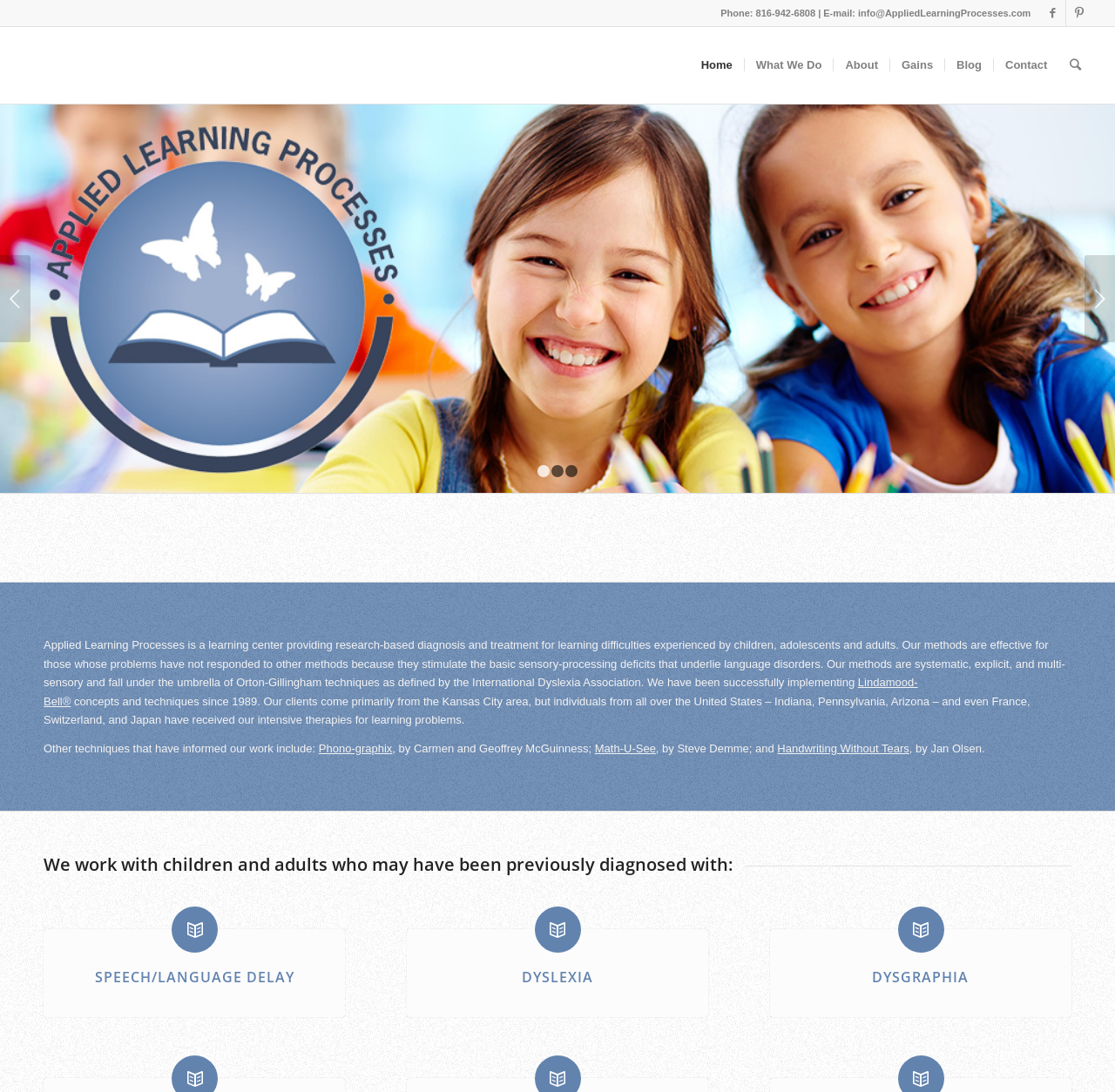Create a detailed narrative of the webpage’s visual and textual elements.

The webpage is about Applied Learning Processes, a learning center that provides research-based diagnosis and treatment for learning difficulties. At the top right corner, there are links to Facebook and Pinterest. Below them, there is a phone number and an email address. 

A navigation menu is located at the top center, consisting of links to Home, What We Do, About, Gains, Blog, Contact, and Search. 

A large image spans the entire width of the page, taking up about half of the screen. 

Below the image, there is a paragraph of text that describes the learning center's methods, which are effective for those whose problems have not responded to other methods. The text also mentions that their methods are systematic, explicit, and multi-sensory, and fall under the umbrella of Orton-Gillingham techniques.

There are links to Lindamood-Bell and other techniques that have informed their work, including Phono-graphix, Math-U-See, and Handwriting Without Tears.

The webpage also lists the types of learning difficulties they work with, including speech/language delay, dyslexia, and dysgraphia. Each of these categories has a heading and a link to more information.